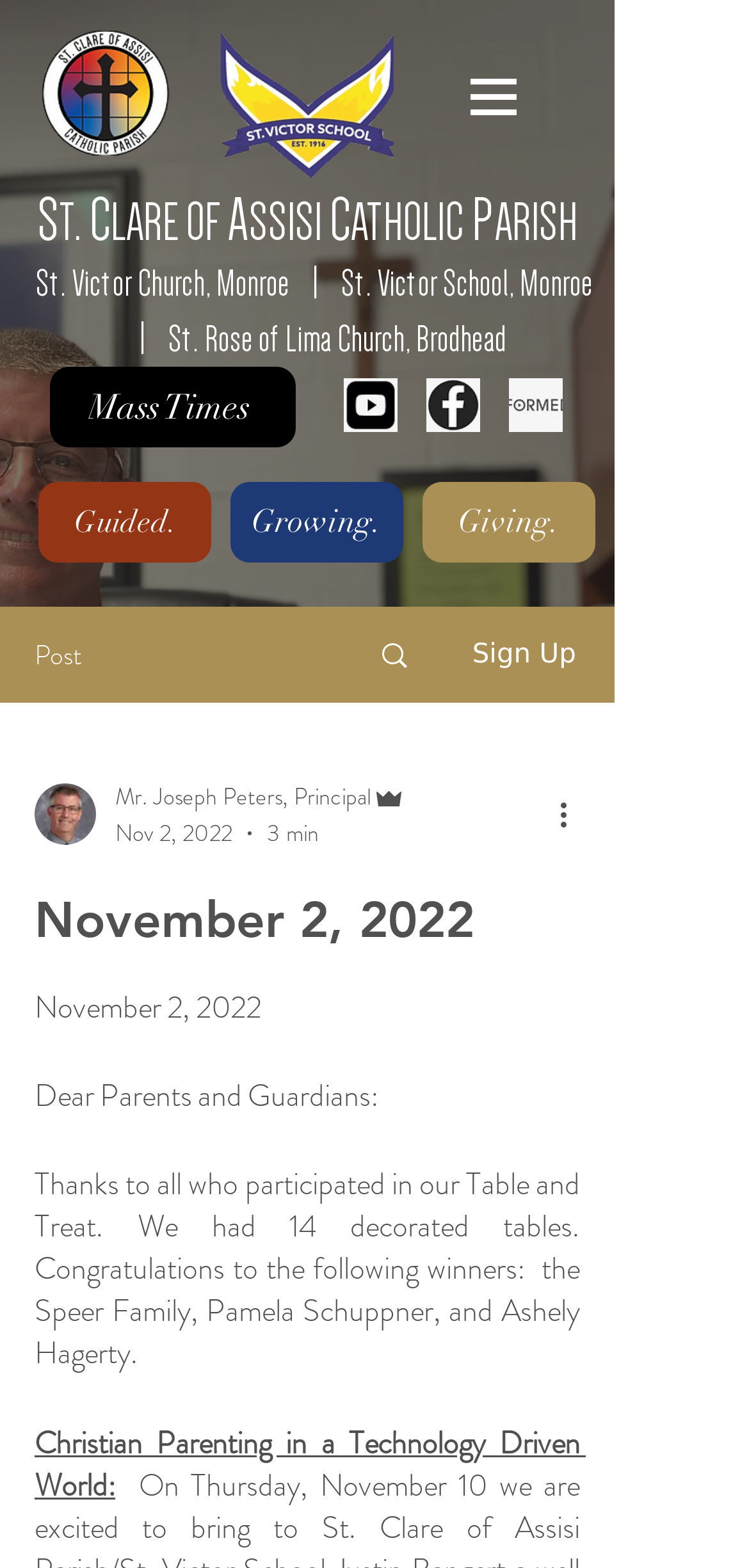Please answer the following question using a single word or phrase: How many decorated tables were there?

14